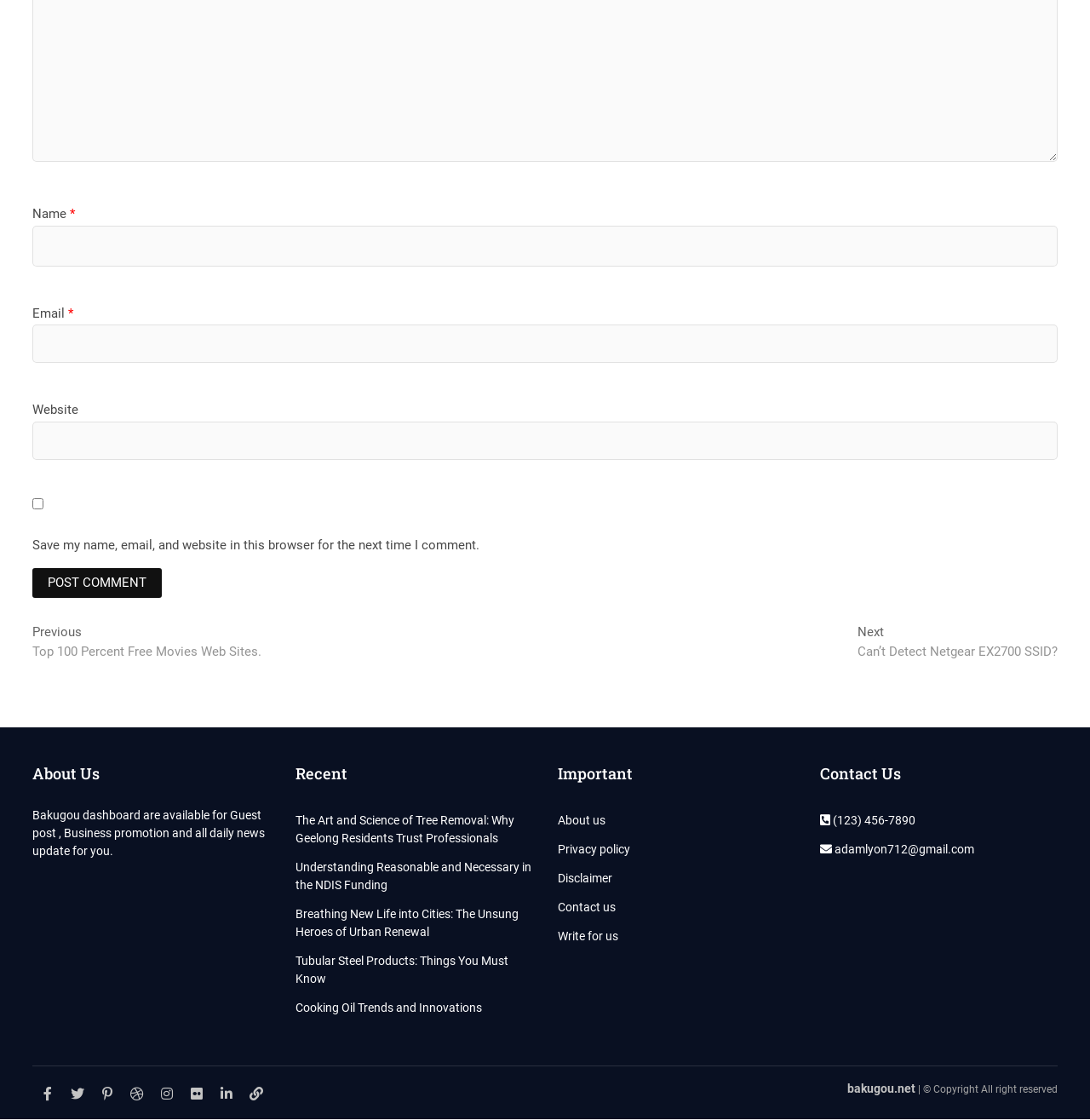Kindly determine the bounding box coordinates of the area that needs to be clicked to fulfill this instruction: "Visit the previous post".

[0.03, 0.558, 0.24, 0.591]